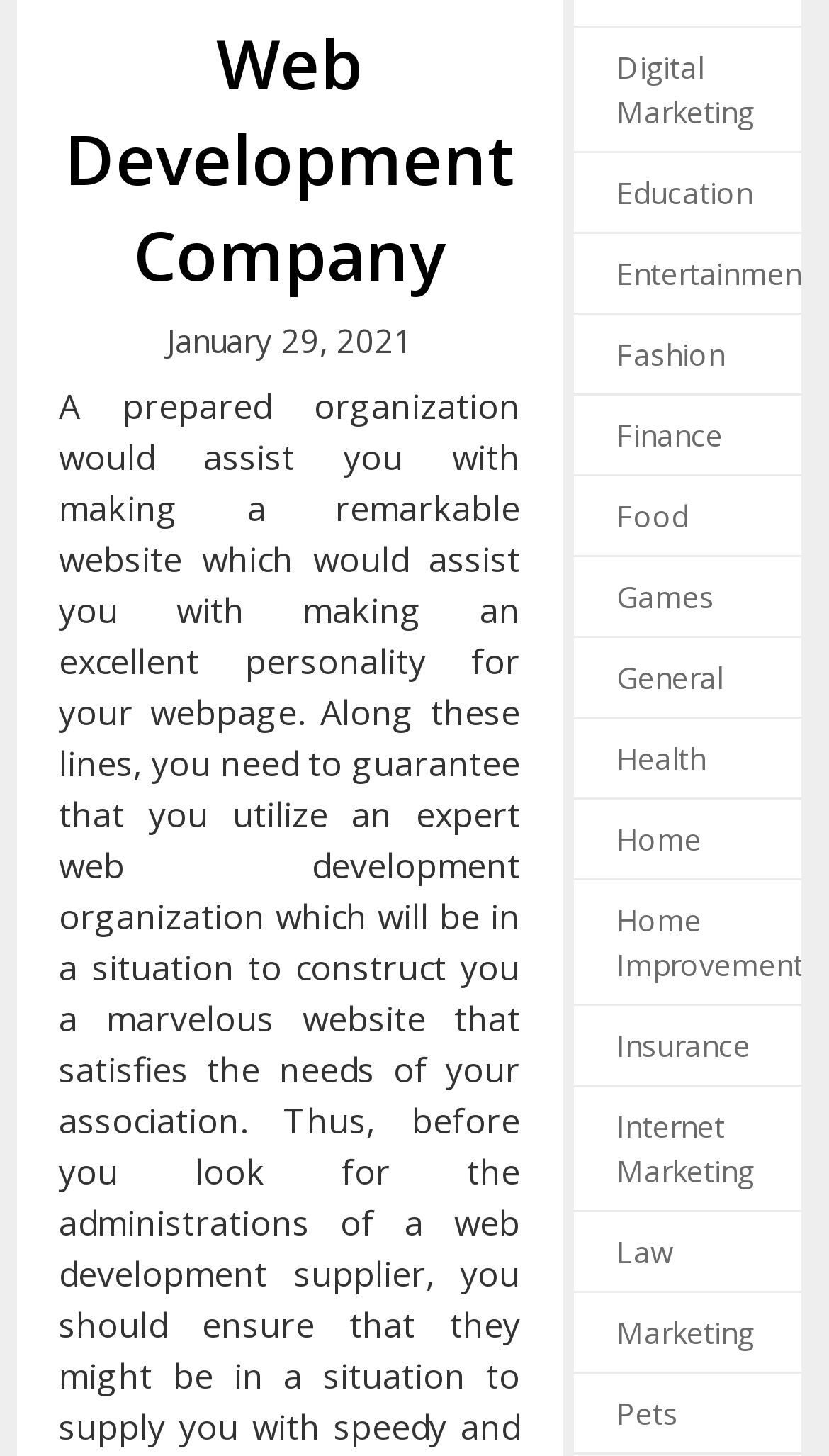What is the last category in the list?
Please answer using one word or phrase, based on the screenshot.

Pets